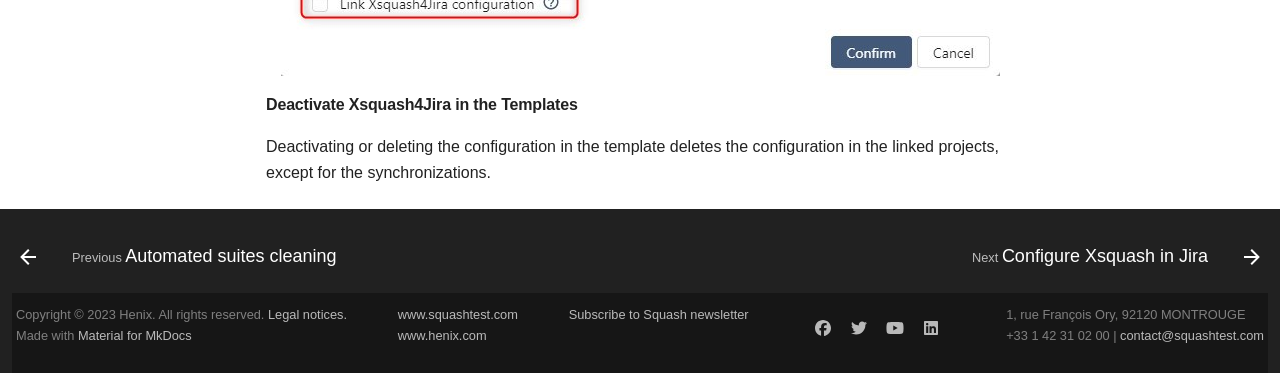Utilize the information from the image to answer the question in detail:
How many social media links are present in the footer?

The footer section contains links to Facebook, Twitter, YouTube, and Linkedin, which are four social media platforms. Each of these links has an accompanying image, indicating that there are four social media links present in the footer.